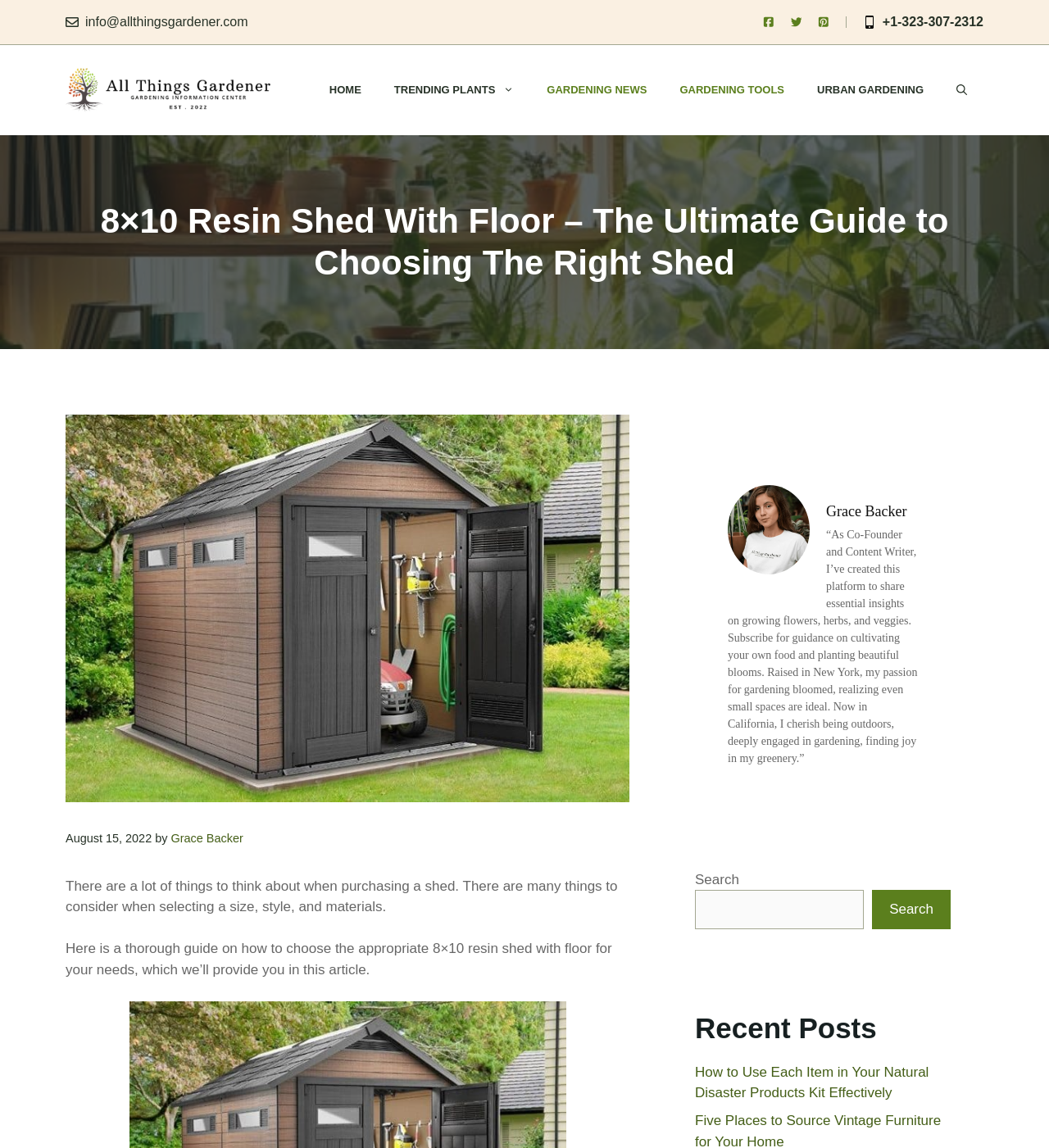What is the name of the section below the article?
Answer briefly with a single word or phrase based on the image.

Recent Posts